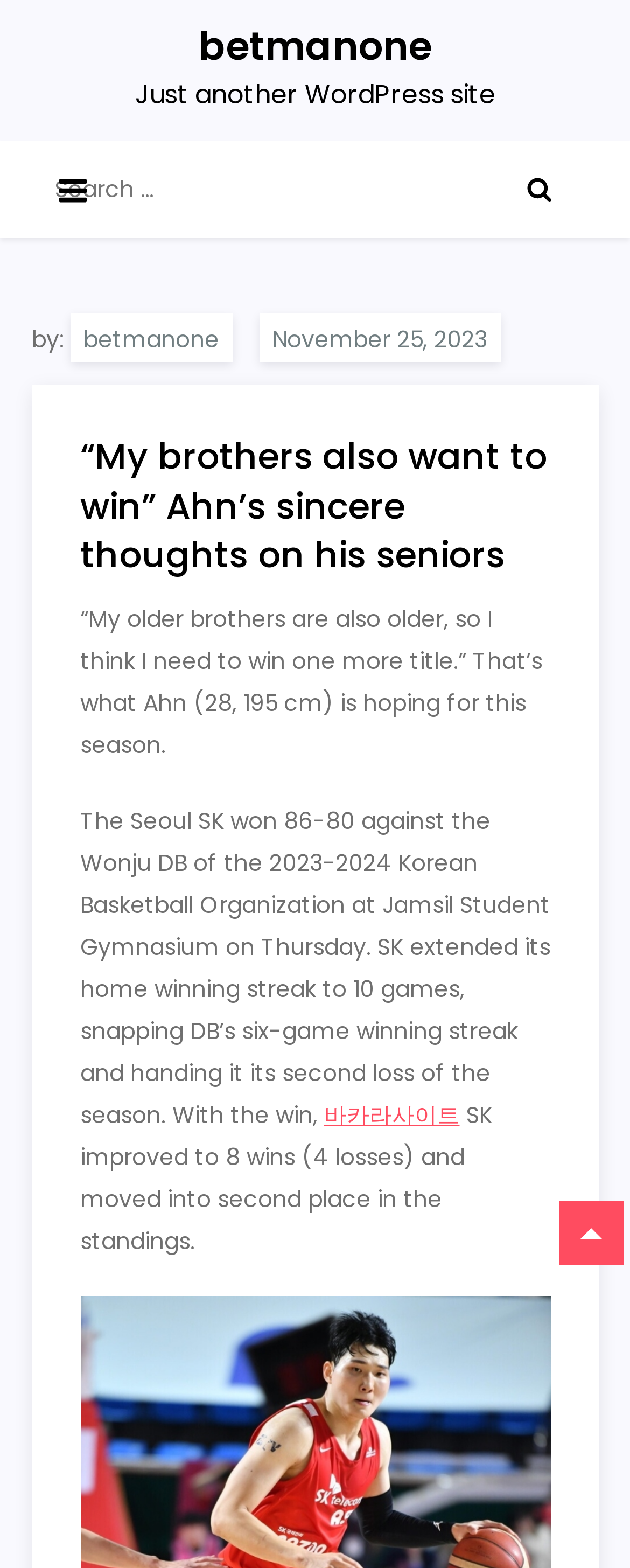Please provide a brief answer to the question using only one word or phrase: 
Who is the author of the article?

Not specified